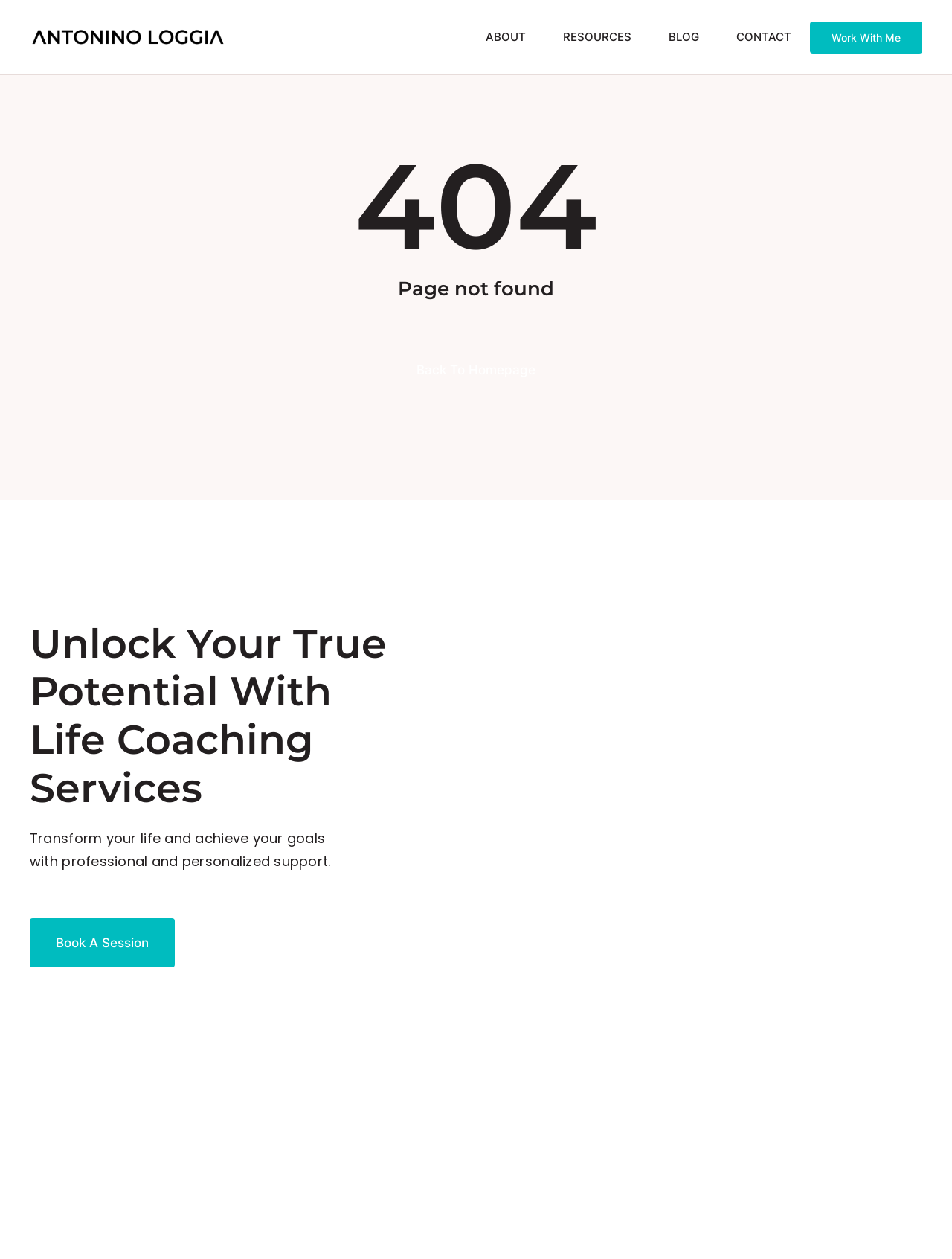Use a single word or phrase to answer the question:
What is the current page status?

Page not found